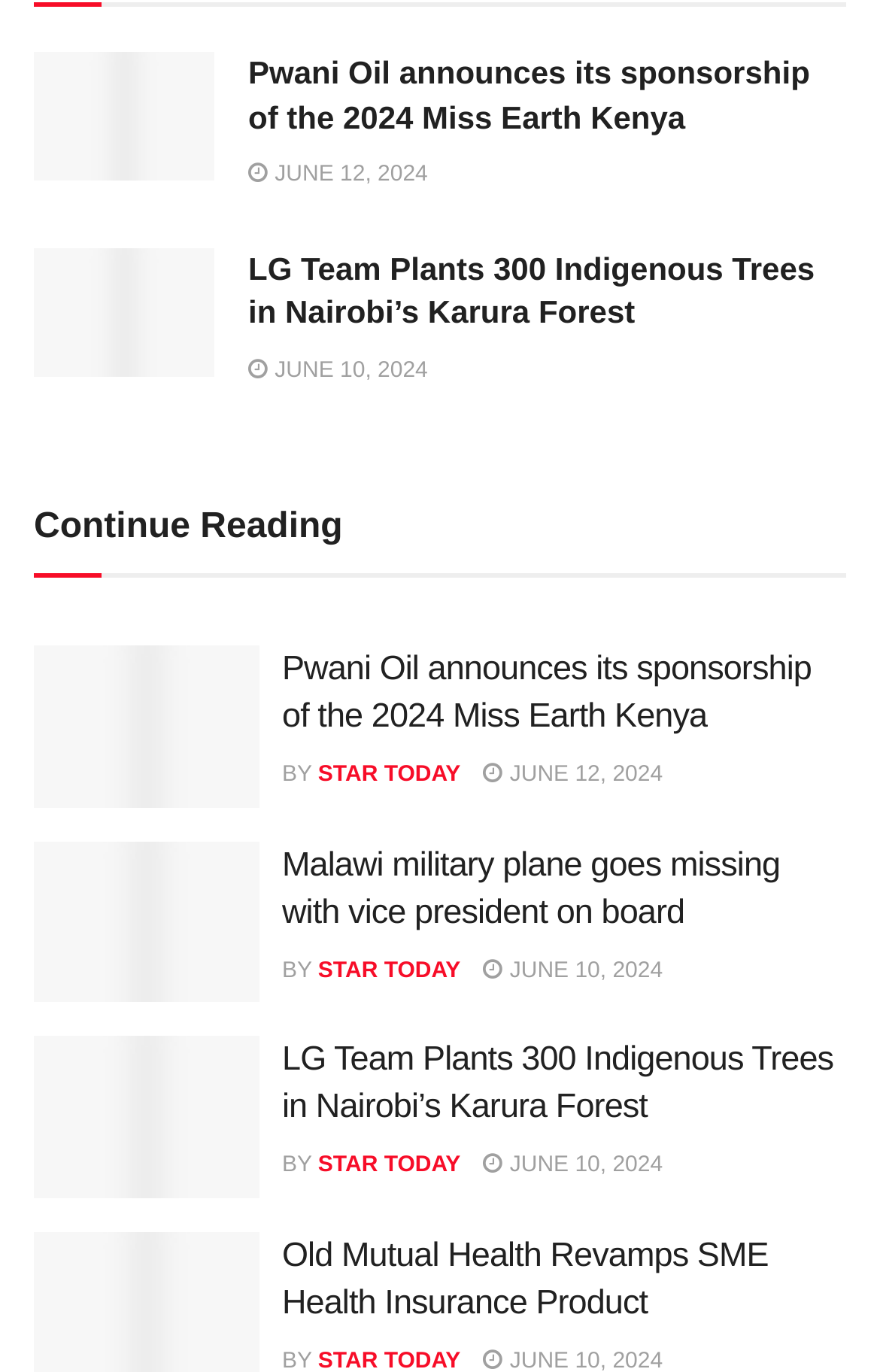Identify the bounding box coordinates of the section that should be clicked to achieve the task described: "Click on the link to read more about Malawi military plane going missing".

[0.038, 0.613, 0.295, 0.731]